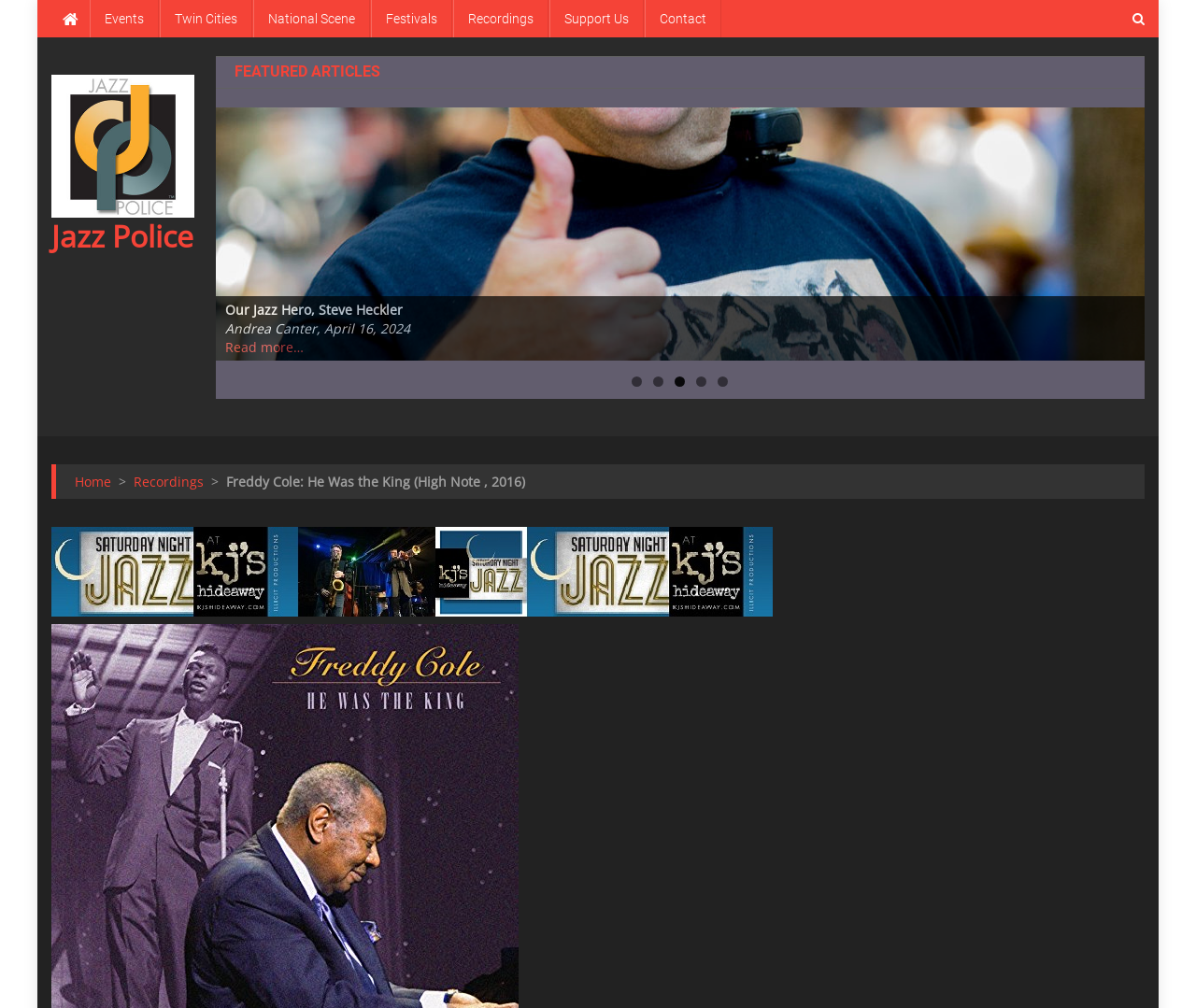Can you specify the bounding box coordinates of the area that needs to be clicked to fulfill the following instruction: "Click on the 'Events' link"?

[0.075, 0.0, 0.133, 0.037]